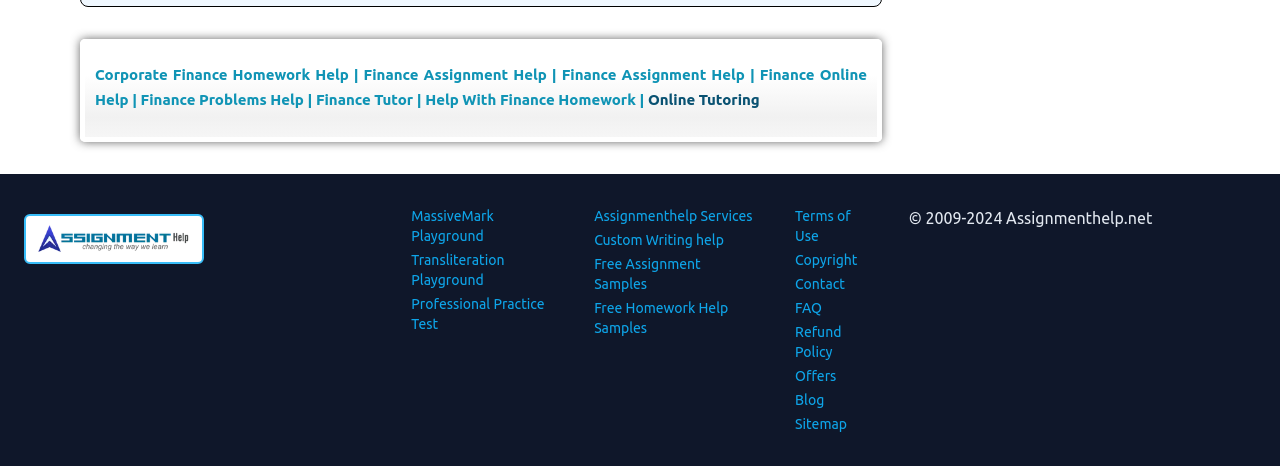What is the last link in the footer section of the webpage?
Using the details shown in the screenshot, provide a comprehensive answer to the question.

The footer section of the webpage contains several links, and the last link is 'Sitemap', which is likely to provide a map of the webpage's structure and content.